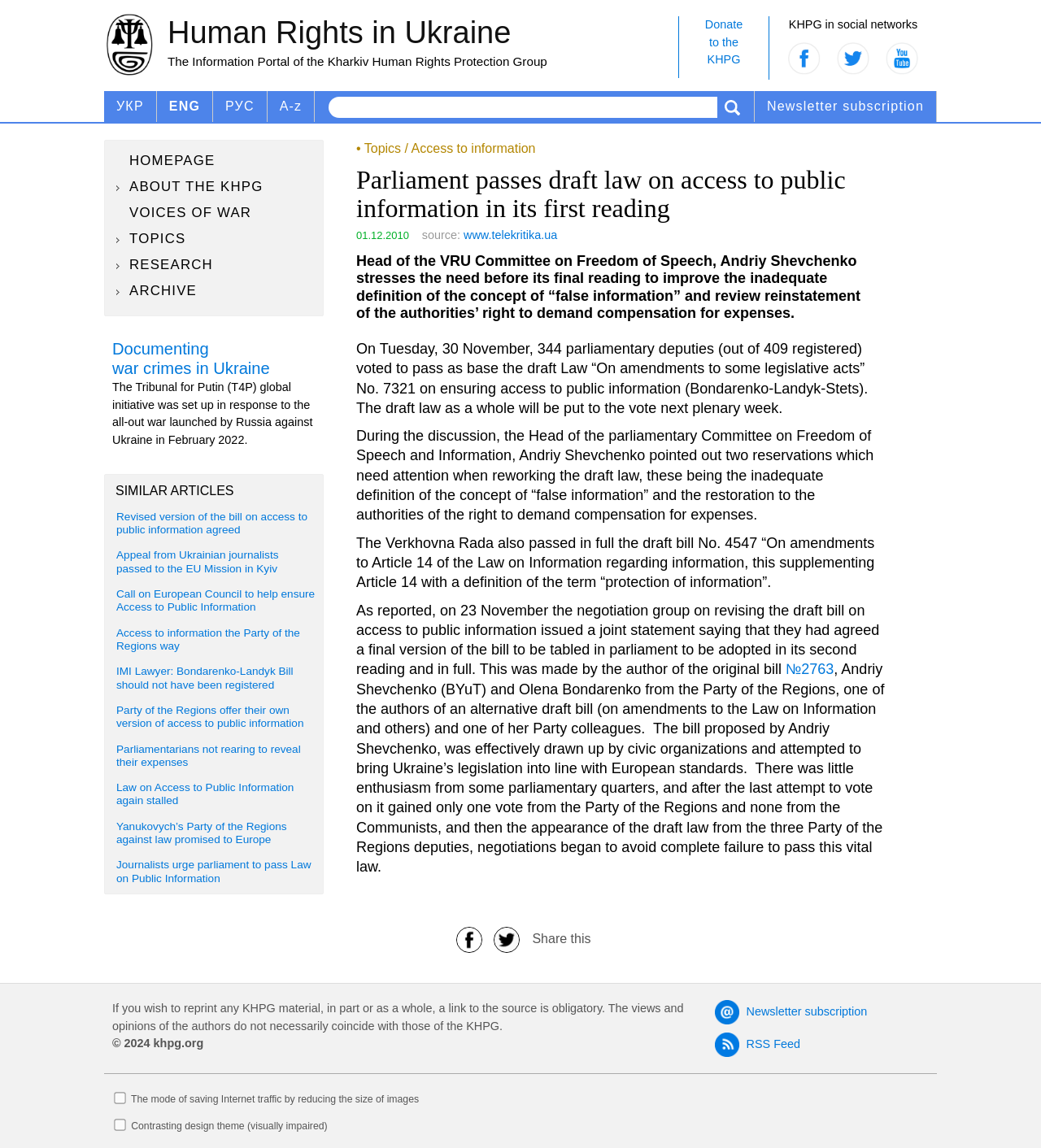Find the bounding box coordinates for the element that must be clicked to complete the instruction: "Visit the HOMEPAGE". The coordinates should be four float numbers between 0 and 1, indicated as [left, top, right, bottom].

[0.105, 0.132, 0.31, 0.149]